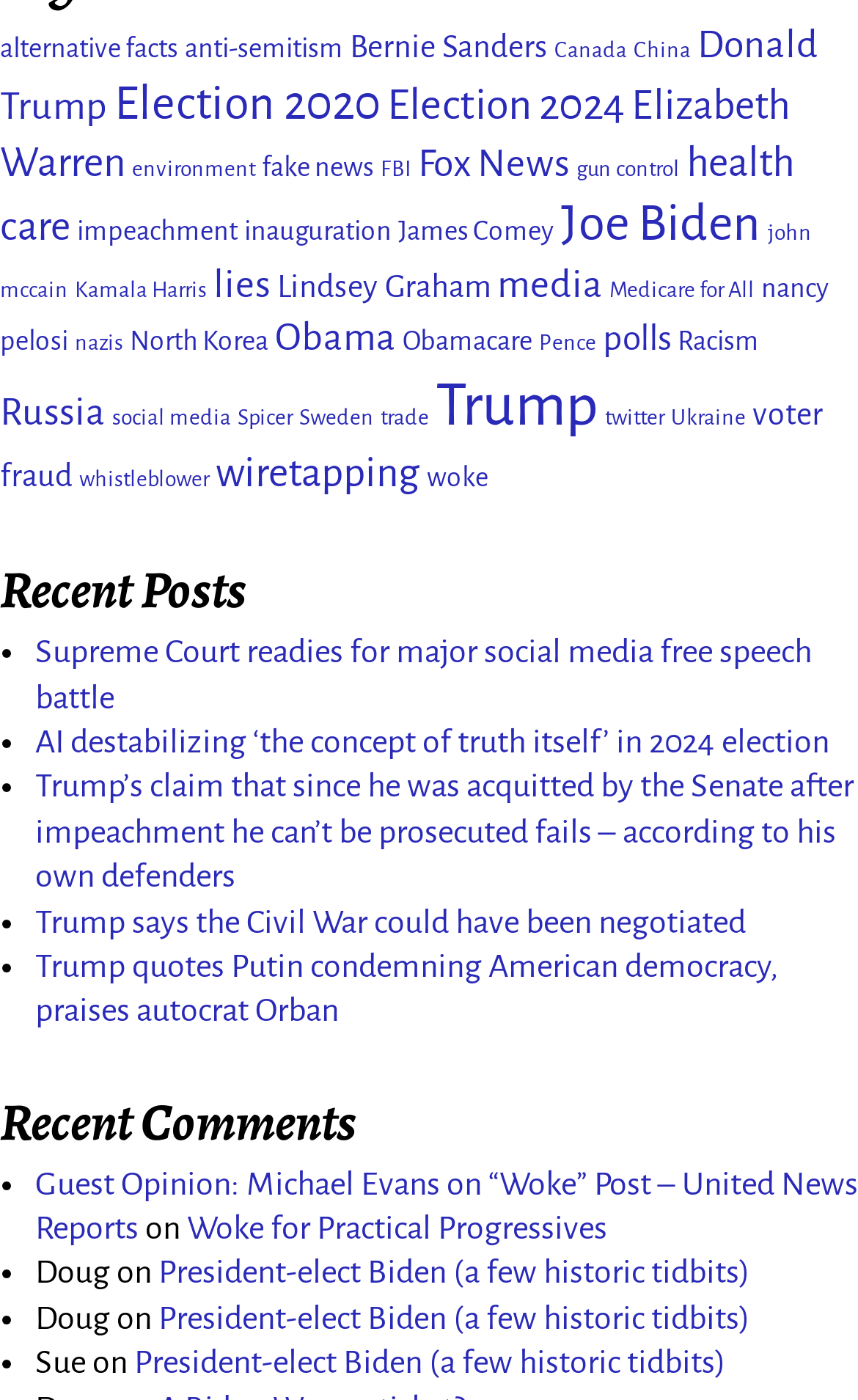Identify the bounding box coordinates of the element that should be clicked to fulfill this task: "Explore the topic 'health care'". The coordinates should be provided as four float numbers between 0 and 1, i.e., [left, top, right, bottom].

[0.0, 0.1, 0.926, 0.177]